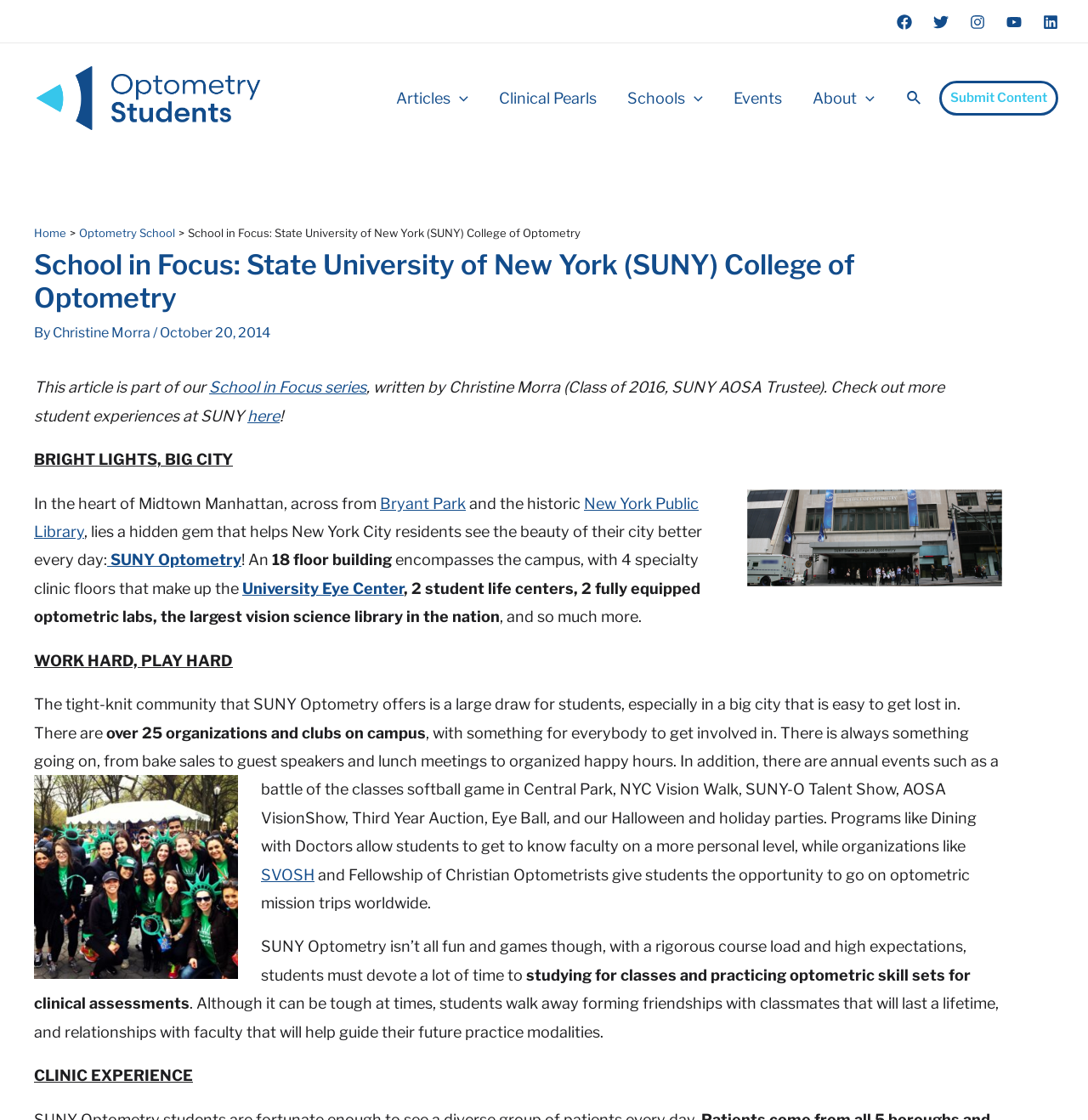Please provide a comprehensive response to the question based on the details in the image: What is the name of the optometry school?

I found the answer by looking at the breadcrumbs navigation section, where it says 'Optometry School', and then I looked at the header section, where it says 'School in Focus: State University of New York (SUNY) College of Optometry'.